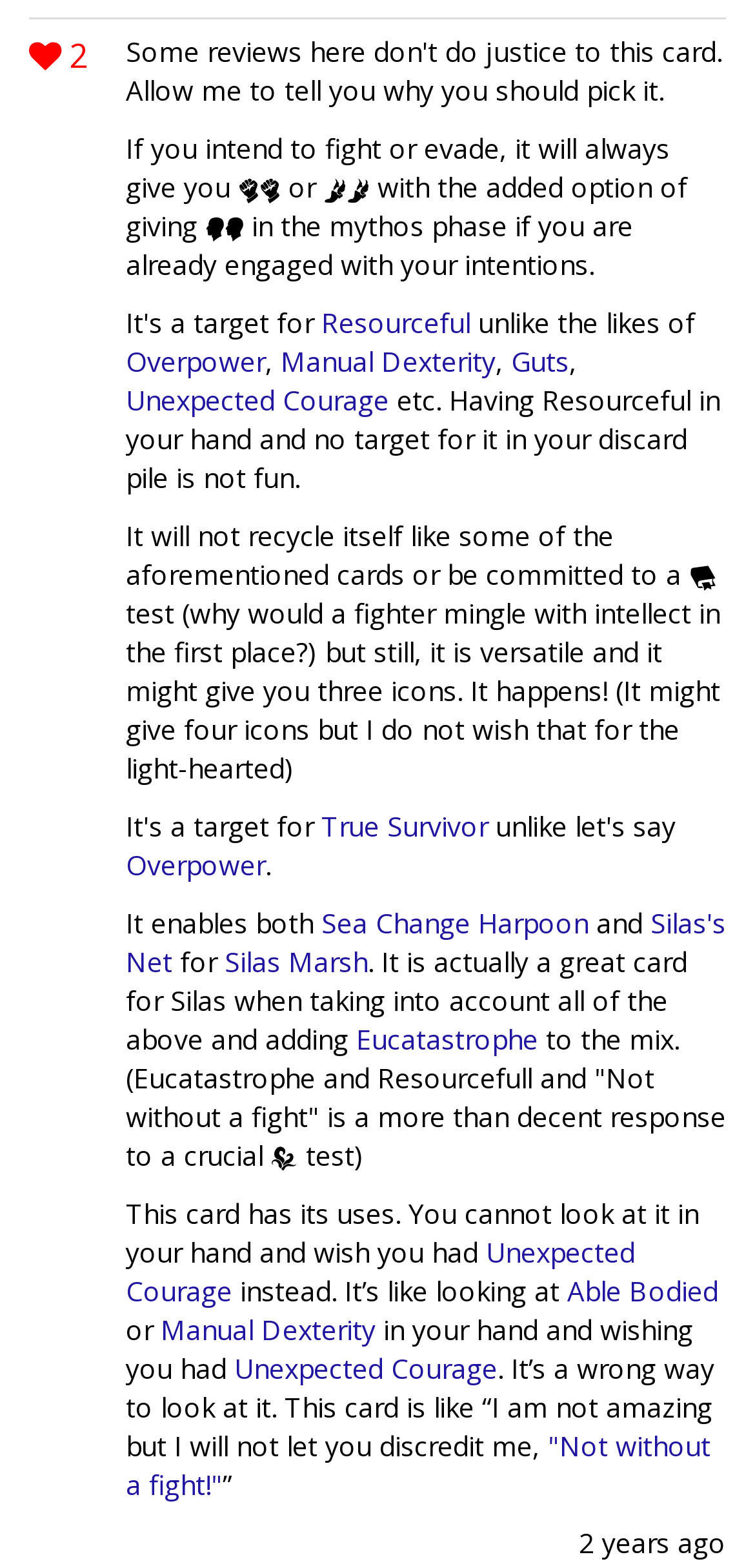What is the name of the card that enables both Sea Change Harpoon and Silas's Net?
Refer to the image and provide a detailed answer to the question.

The question is asking about the card that enables both Sea Change Harpoon and Silas's Net. By reading the text, we can find the sentence 'It enables both Sea Change Harpoon and Silas's Net for Silas Marsh.' which indicates that the card is Resourceful.